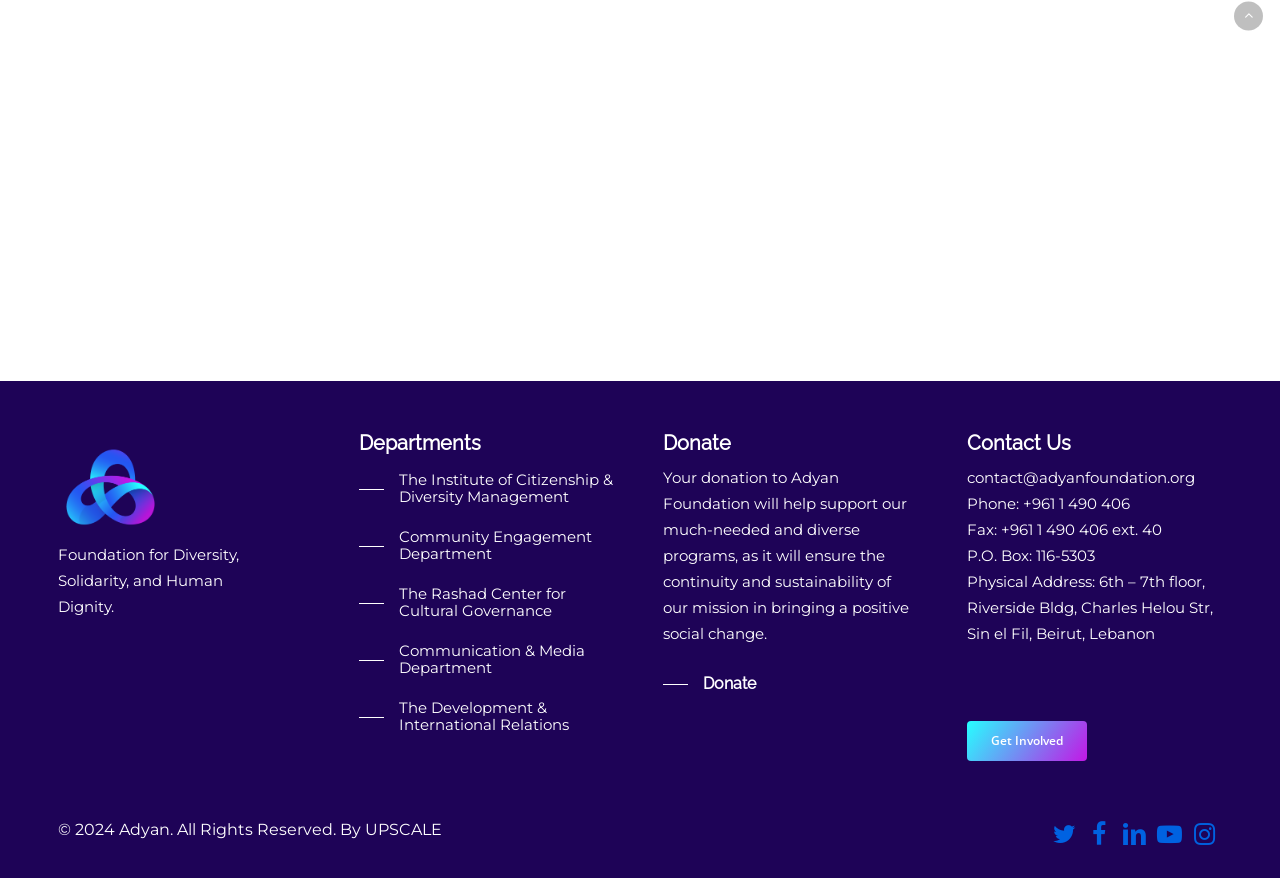What is the contact email of Adyan Foundation?
Refer to the screenshot and deliver a thorough answer to the question presented.

I found the answer by looking at the link element with the text 'contact@adyanfoundation.org' which is located in the 'Contact Us' section of the webpage.